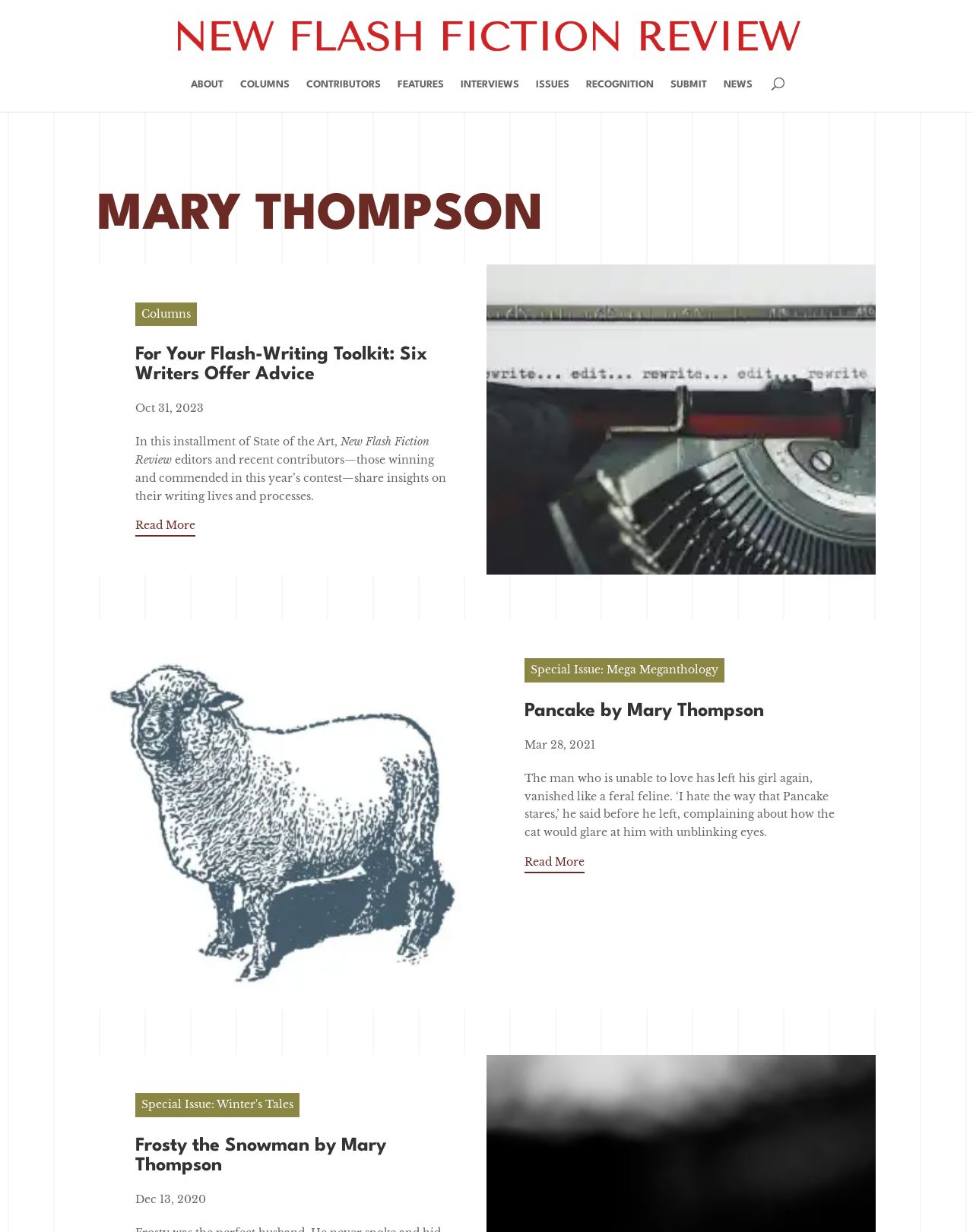Reply to the question with a single word or phrase:
How many links are there in the navigation menu?

9